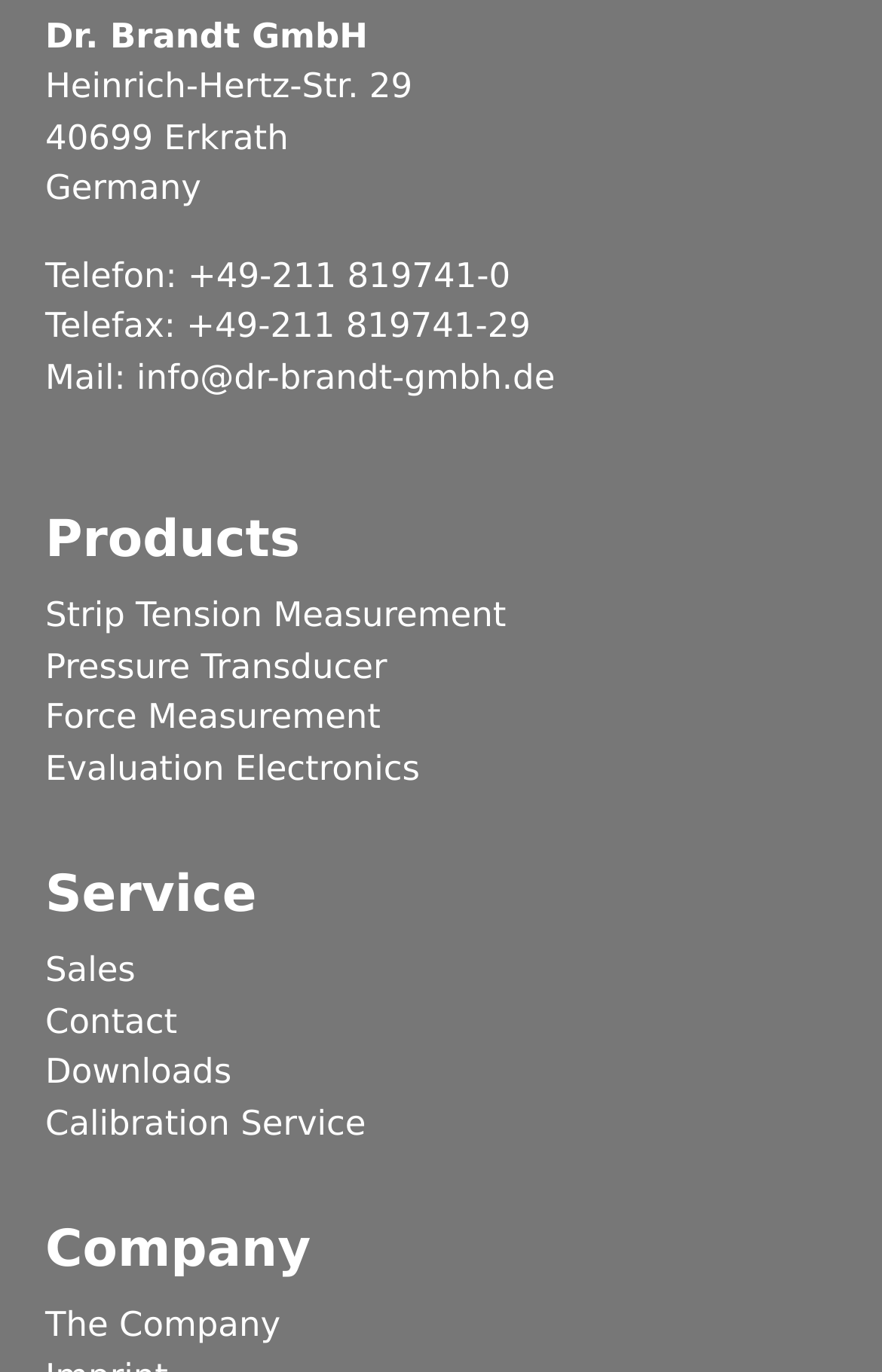Answer the question with a brief word or phrase:
What are the products offered by the company?

Strip Tension Measurement, Pressure Transducer, etc.